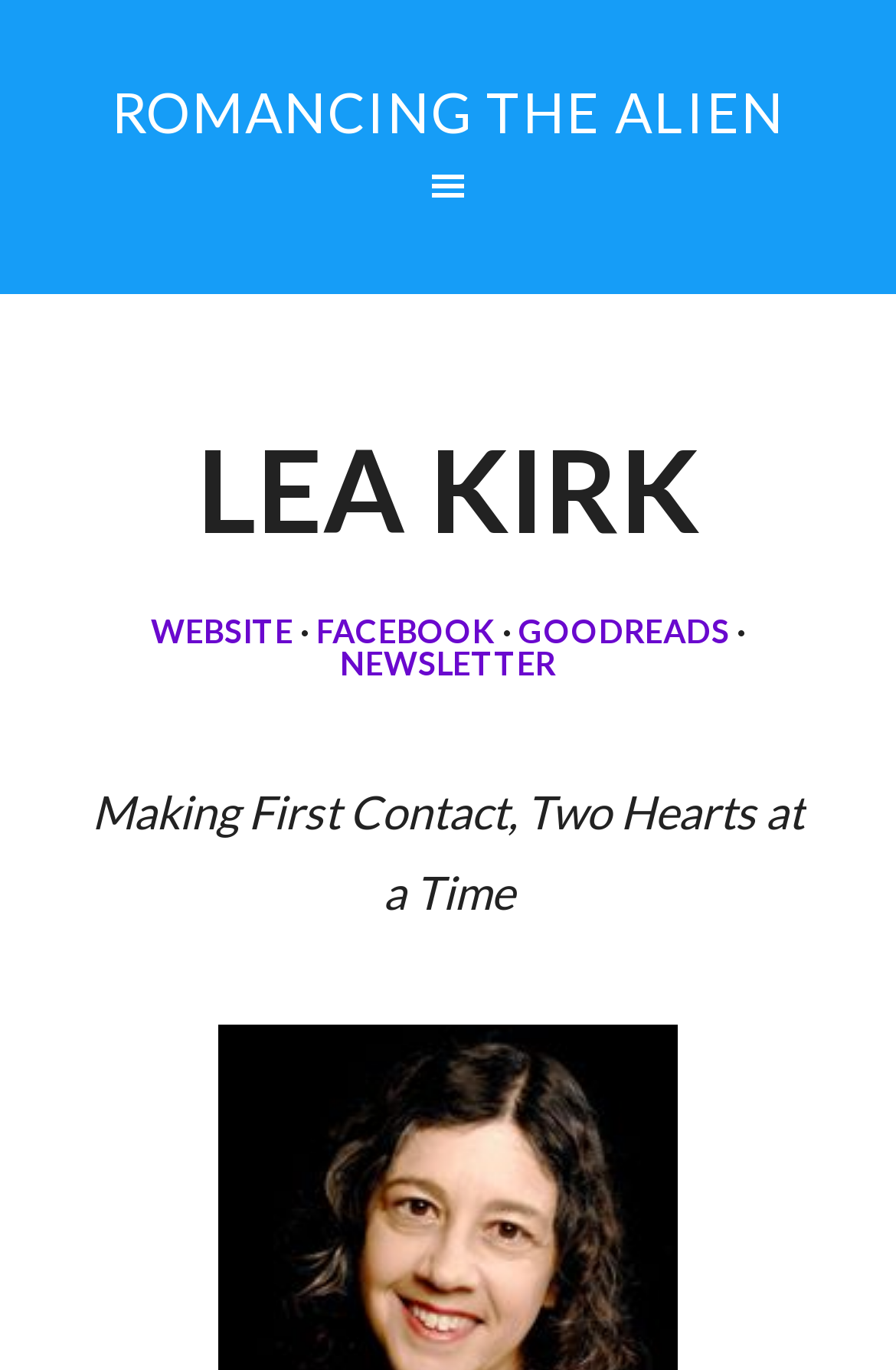Determine the bounding box of the UI component based on this description: "Write for Us". The bounding box coordinates should be four float values between 0 and 1, i.e., [left, top, right, bottom].

None